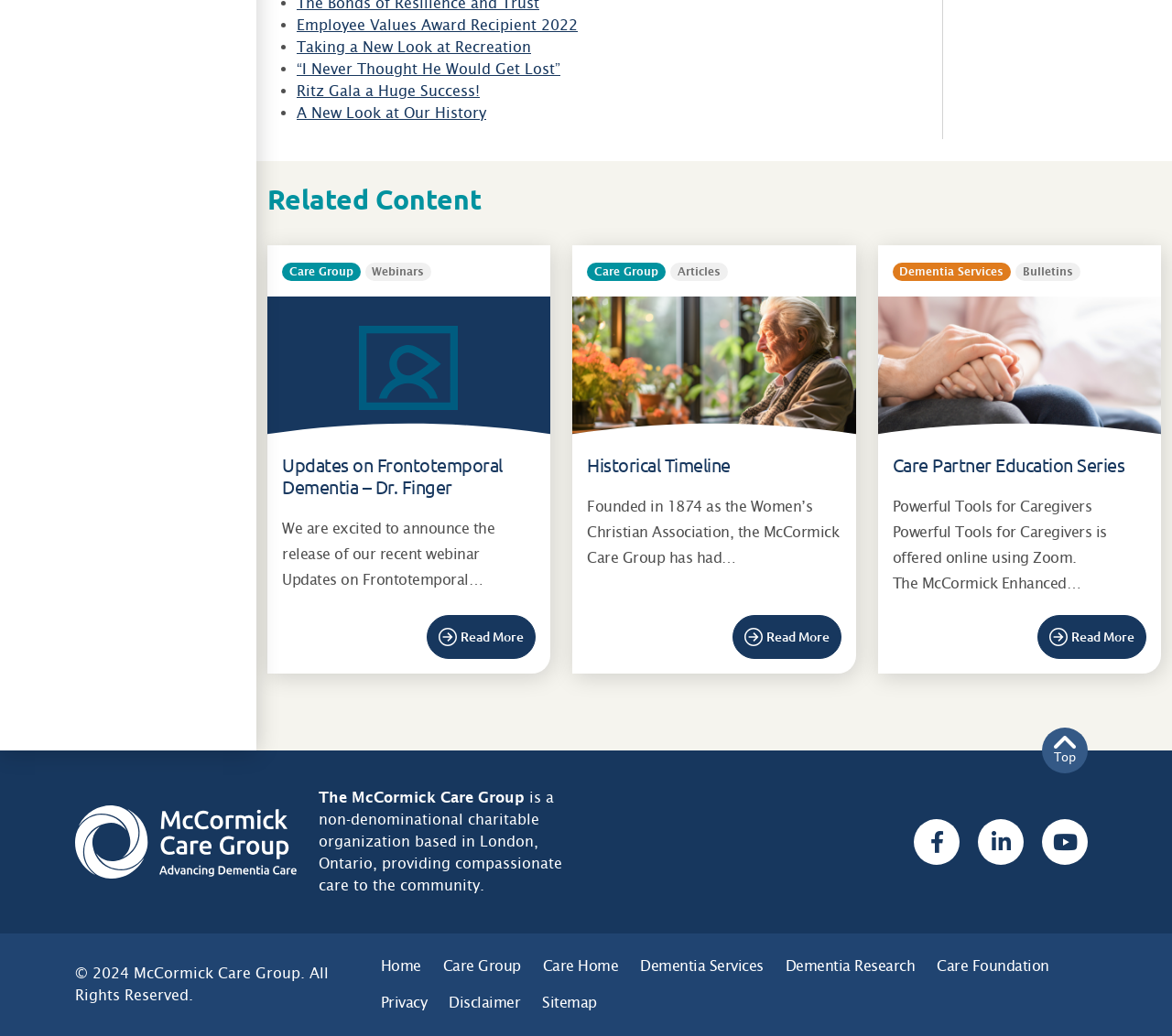Find the bounding box coordinates of the element to click in order to complete the given instruction: "Visit the Facebook page."

[0.78, 0.791, 0.819, 0.835]